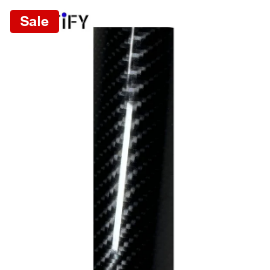What is the collection name of this vinyl wrap?
Using the image provided, answer with just one word or phrase.

RAXTiFY